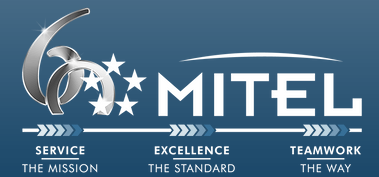What are the three core values displayed?
Based on the screenshot, respond with a single word or phrase.

SERVICE, EXCELLENCE, TEAMWORK